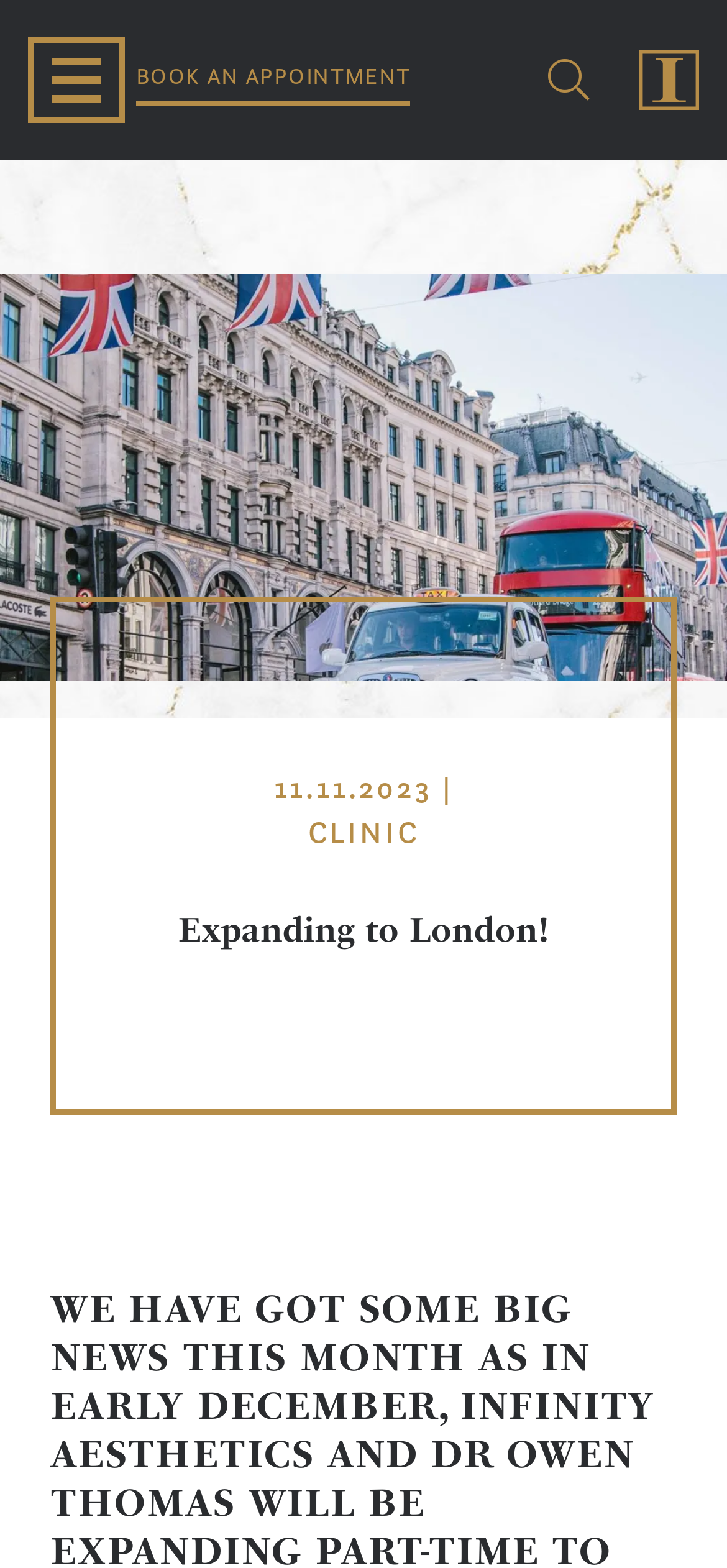What is the date displayed on the webpage?
Answer with a single word or phrase by referring to the visual content.

11.11.2023